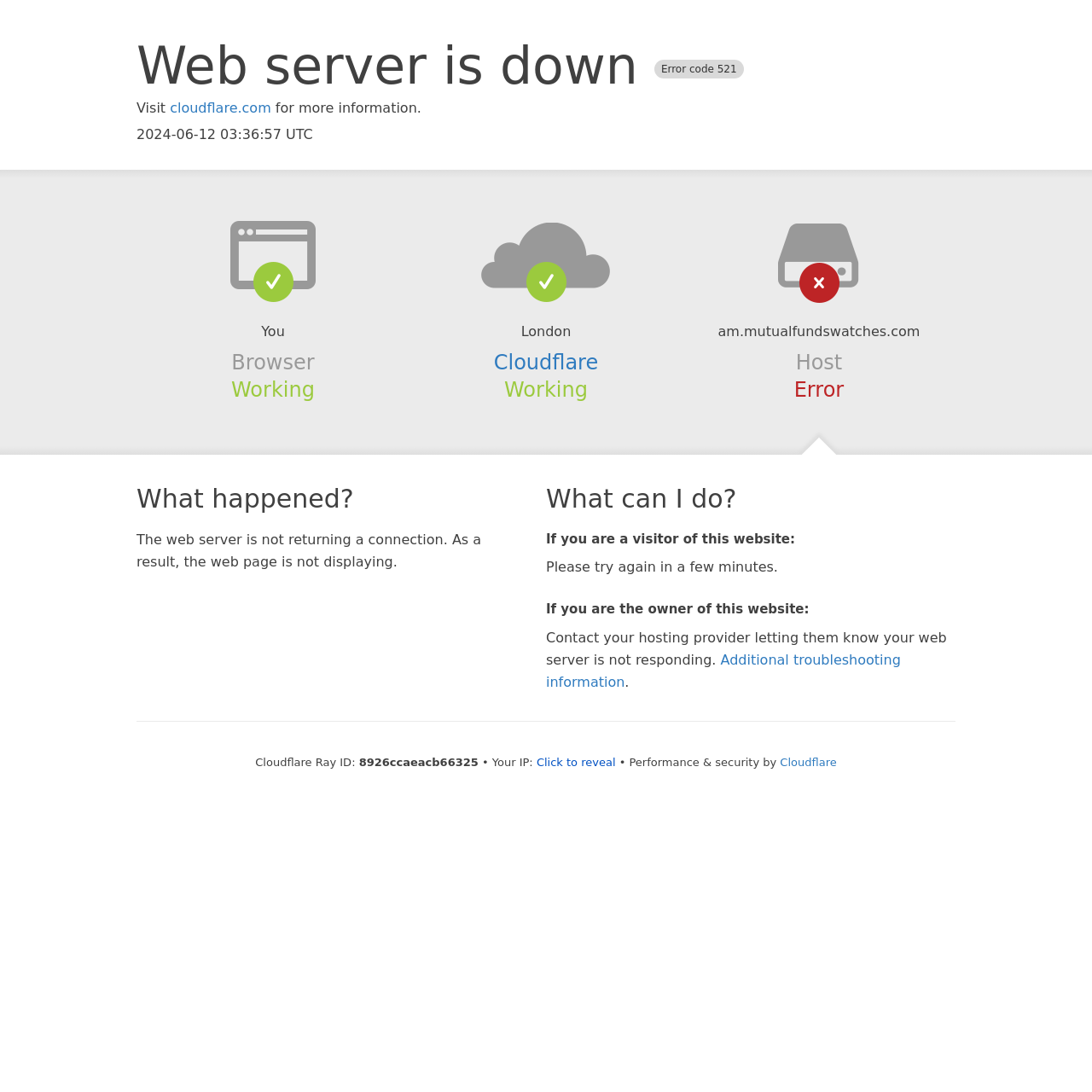What is the current status of the host?
Based on the screenshot, give a detailed explanation to answer the question.

The status of the host is mentioned as 'Error' in the section 'Host' on the webpage, indicating that there is an error with the host.